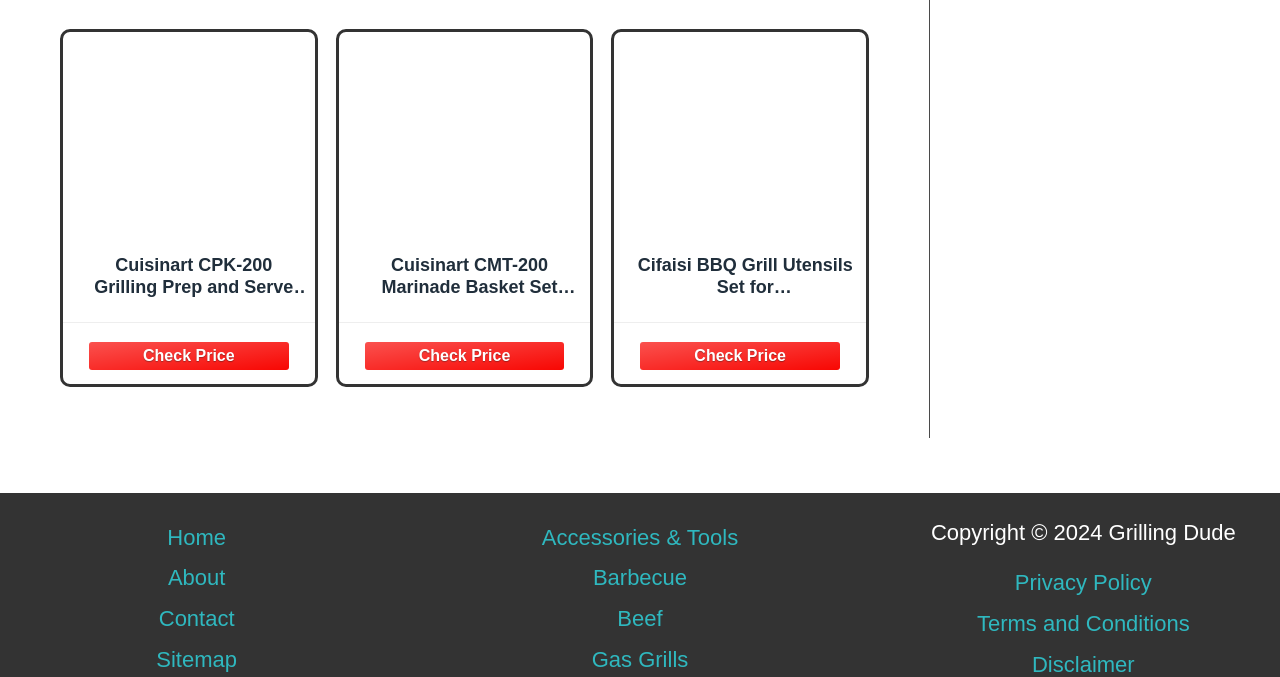How many pieces are in the Cifaisi BBQ Grill Utensils Set?
Look at the image and answer the question with a single word or phrase.

38Pcs